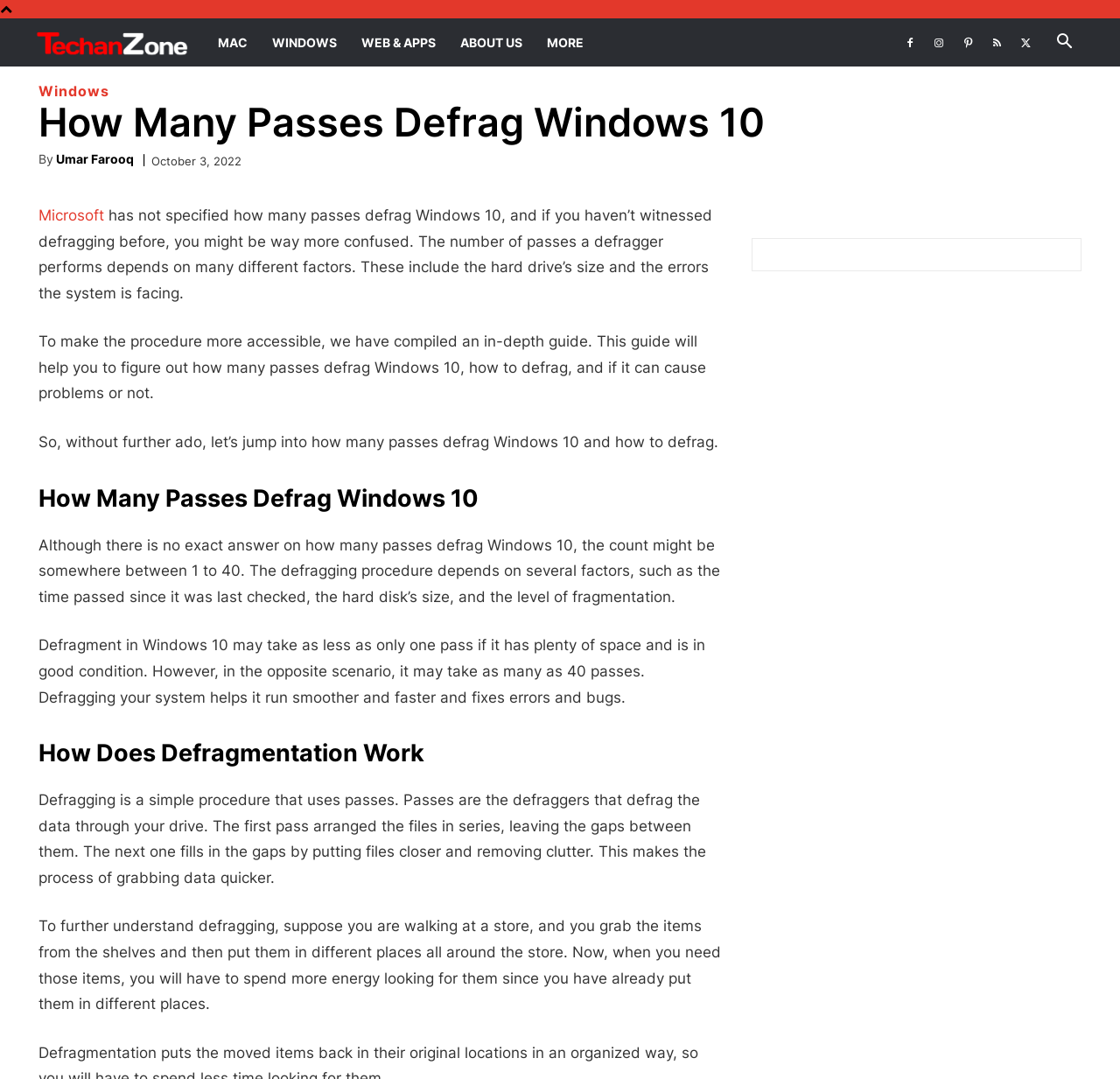Who is the author of this article?
Please respond to the question with a detailed and thorough explanation.

The author of this article is mentioned in the byline section, which is located below the main heading. The text 'By Umar Farooq' indicates that Umar Farooq is the author of this article.